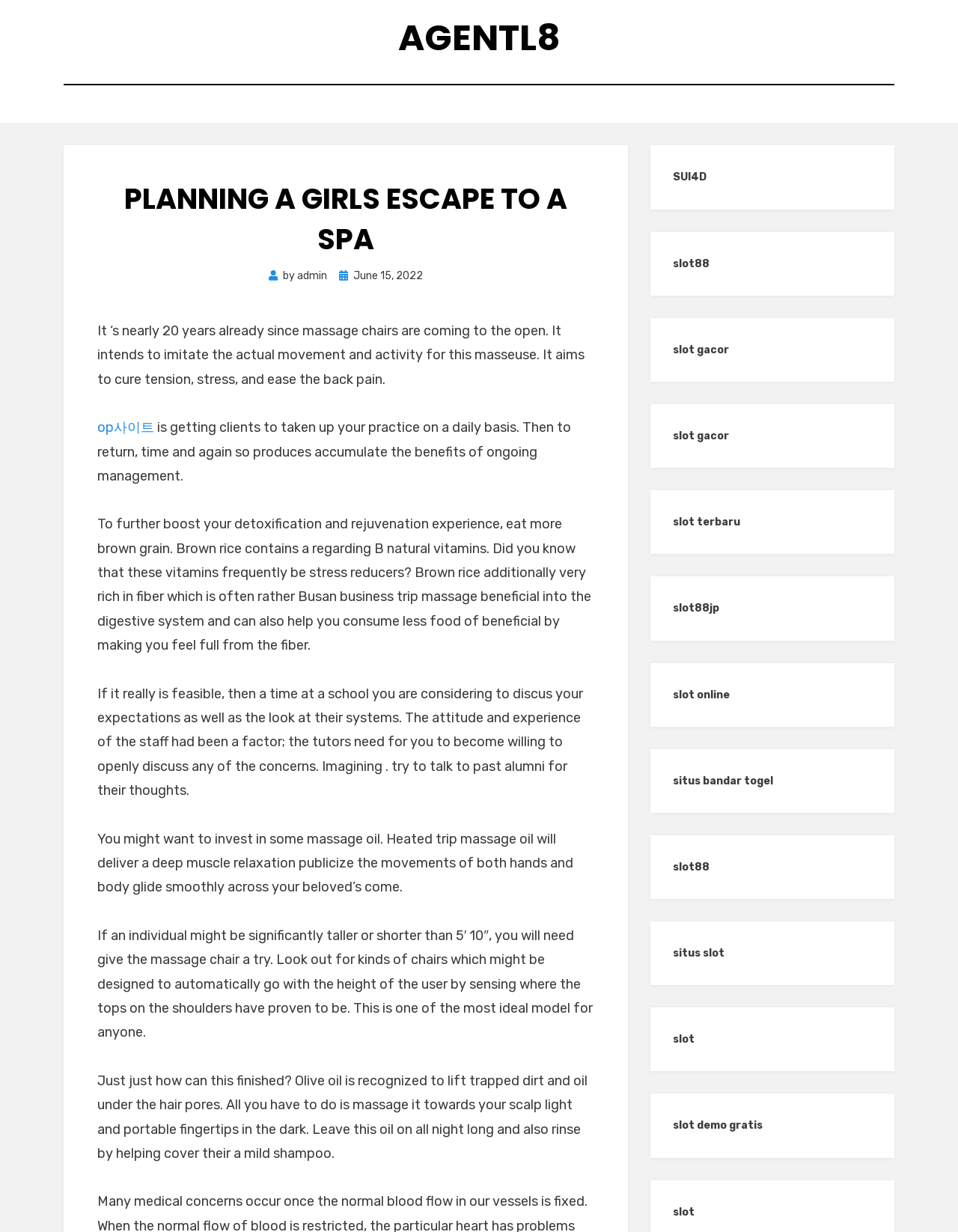Determine the bounding box for the described UI element: "op사이트".

[0.102, 0.34, 0.161, 0.354]